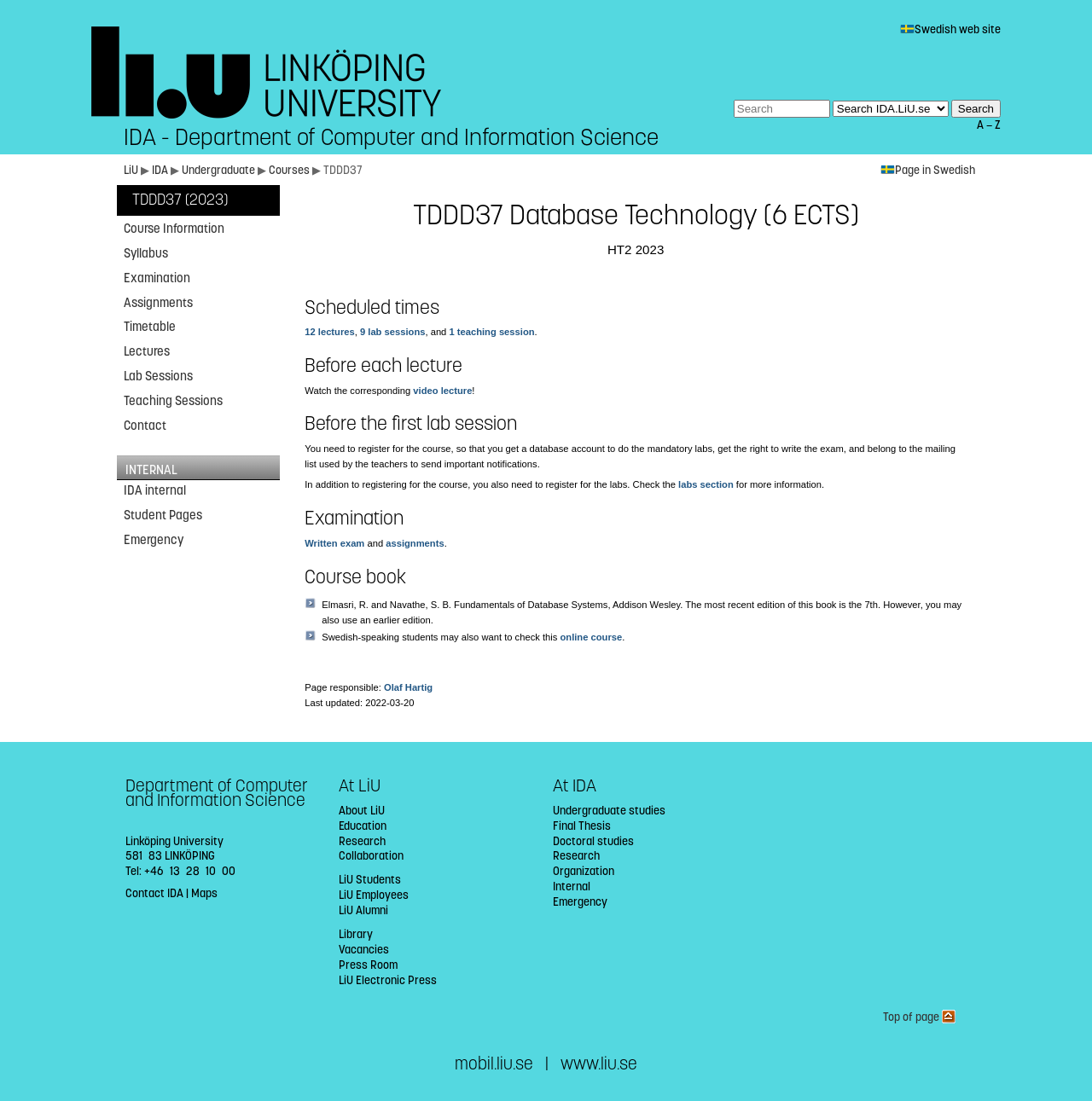Create a full and detailed caption for the entire webpage.

This webpage is the home page of the TDDD37 course, which is about Database Technology. At the top, there is a logo of the university, Linköping University, and a navigation menu with links to the university's main page, the department of Computer and Information Science, and other related pages.

Below the navigation menu, there is a search bar with a text box and a dropdown menu to select the search area. Next to the search bar, there is a "Search" button. On the right side of the search bar, there are links to the Swedish version of the webpage and an "A-Z" index.

The main content of the webpage is divided into several sections. The first section is about the course information, including the course name, credits, and scheduled times. Below this section, there are links to course-related pages, such as course information, syllabus, examination, assignments, timetable, lectures, lab sessions, and teaching sessions.

The next section is about the course requirements, including watching video lectures before each lecture and registering for the course and lab sessions. There is also information about the examination, which consists of a written exam and assignments.

The following section is about the course book, which is "Fundamentals of Database Systems" by Elmasri and Navathe. There is also a note for Swedish-speaking students about an online course.

At the bottom of the webpage, there is information about the page responsible, last updated date, and contact information for the department of Computer and Information Science. There are also links to the university's main page, maps, and contact information.